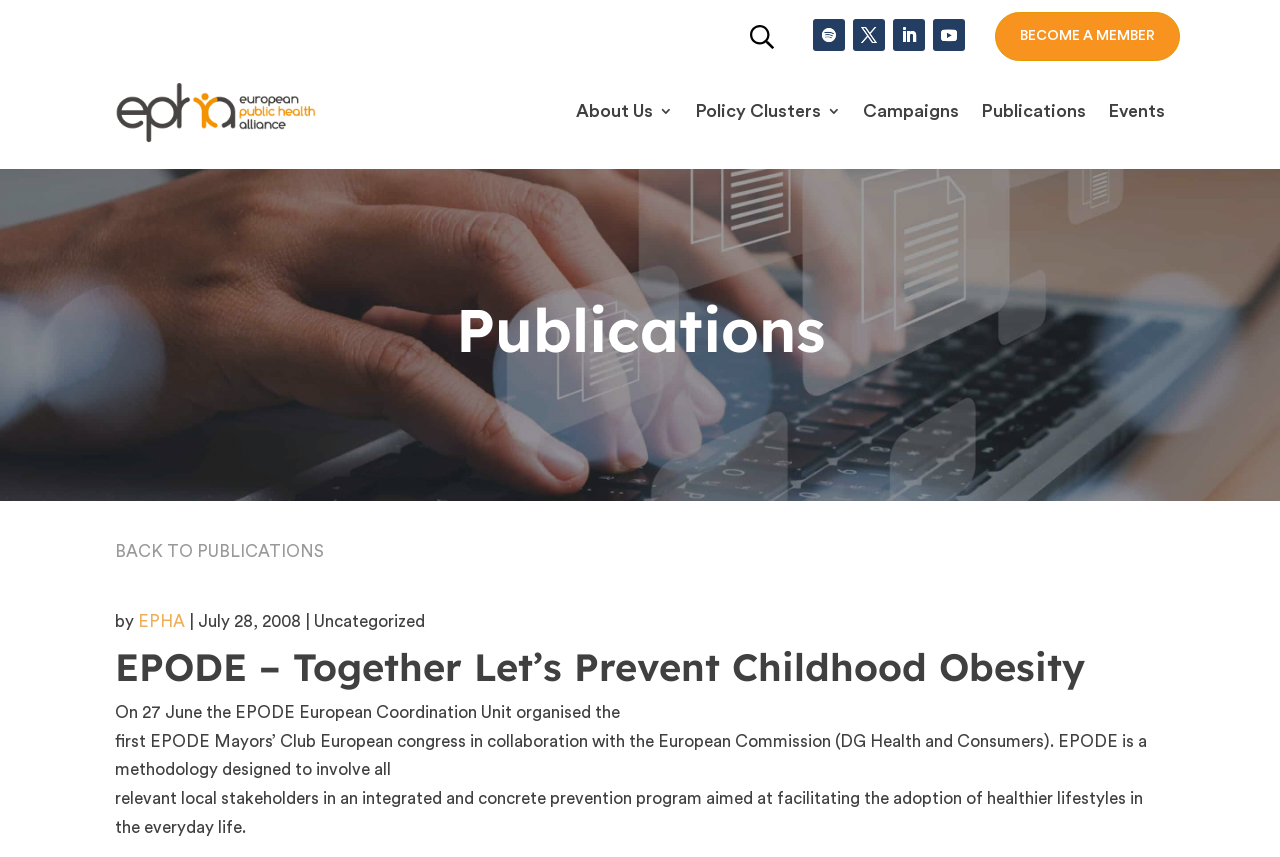Respond to the following query with just one word or a short phrase: 
What can you do on this website?

Become a member